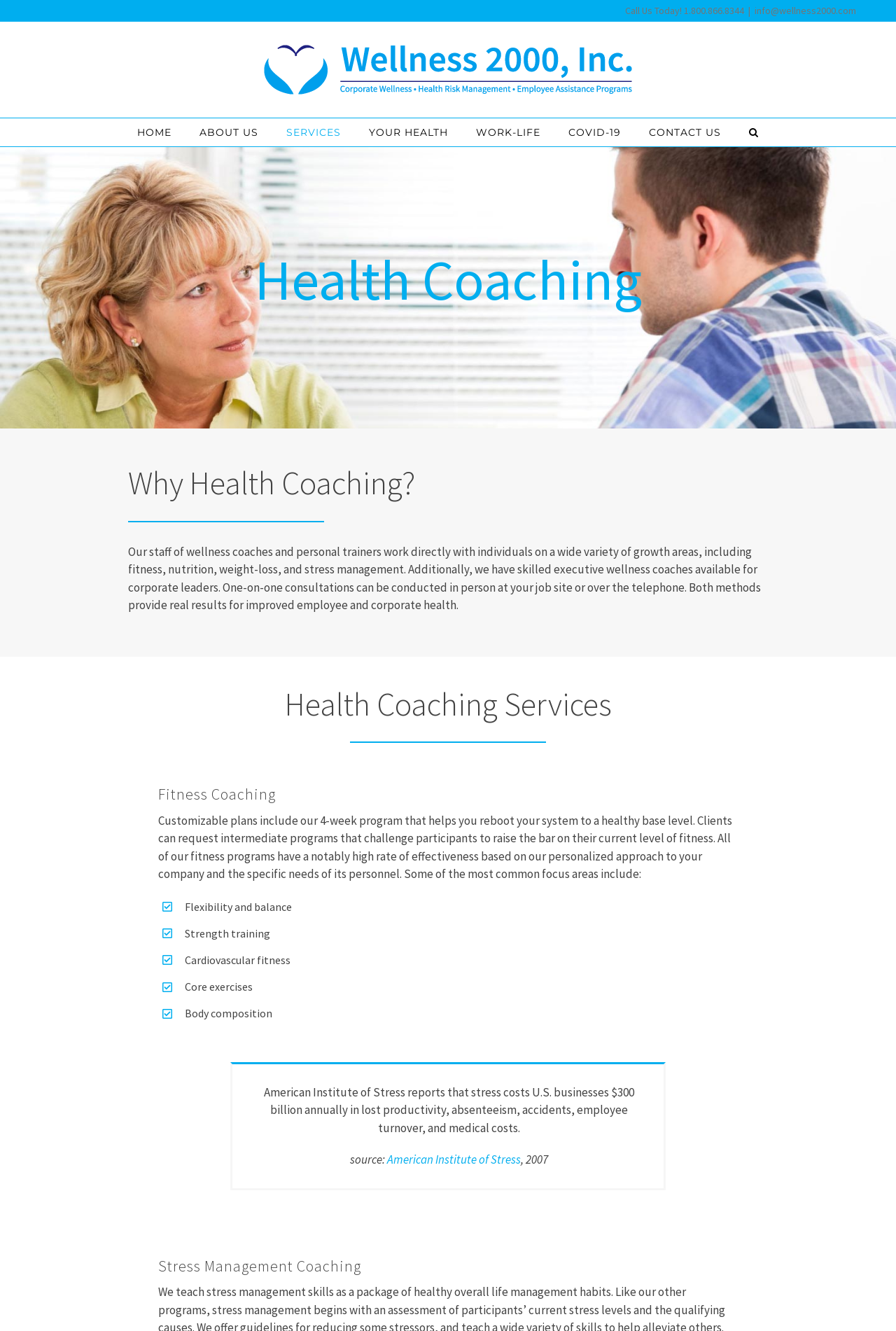Given the description CONTACT US, predict the bounding box coordinates of the UI element. Ensure the coordinates are in the format (top-left x, top-left y, bottom-right x, bottom-right y) and all values are between 0 and 1.

[0.724, 0.089, 0.805, 0.11]